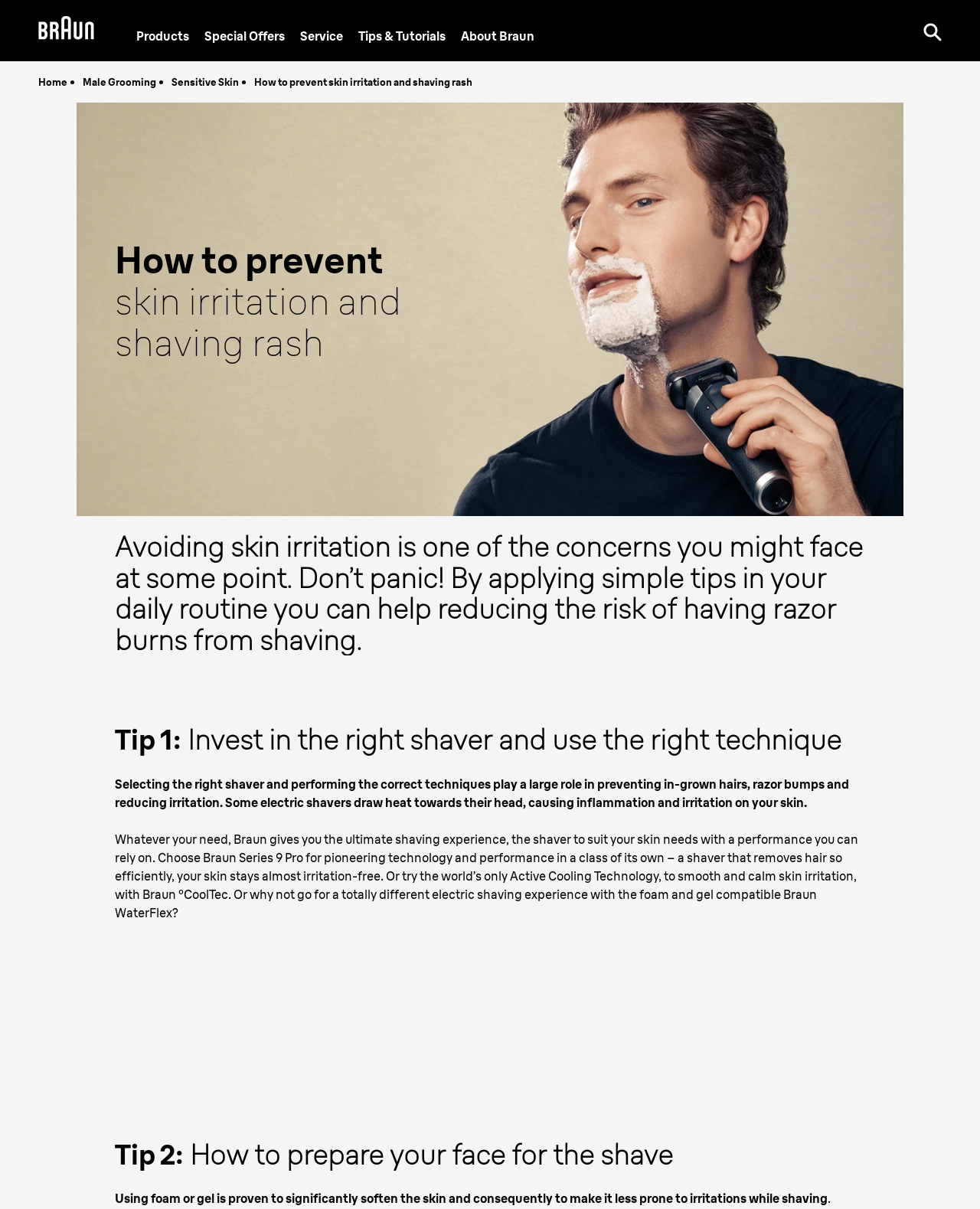Please respond to the question with a concise word or phrase:
How many links are present in the top navigation bar?

5